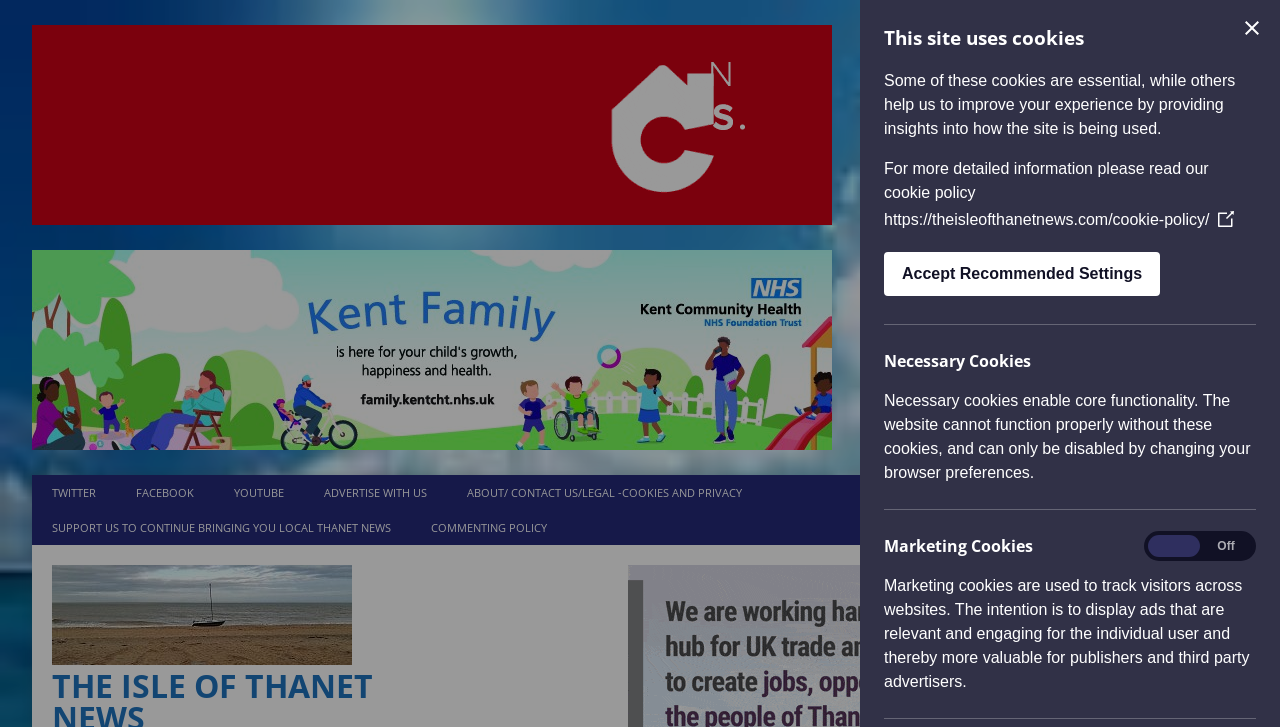Predict the bounding box coordinates of the UI element that matches this description: "Commenting policy". The coordinates should be in the format [left, top, right, bottom] with each value between 0 and 1.

[0.948, 0.653, 0.975, 0.702]